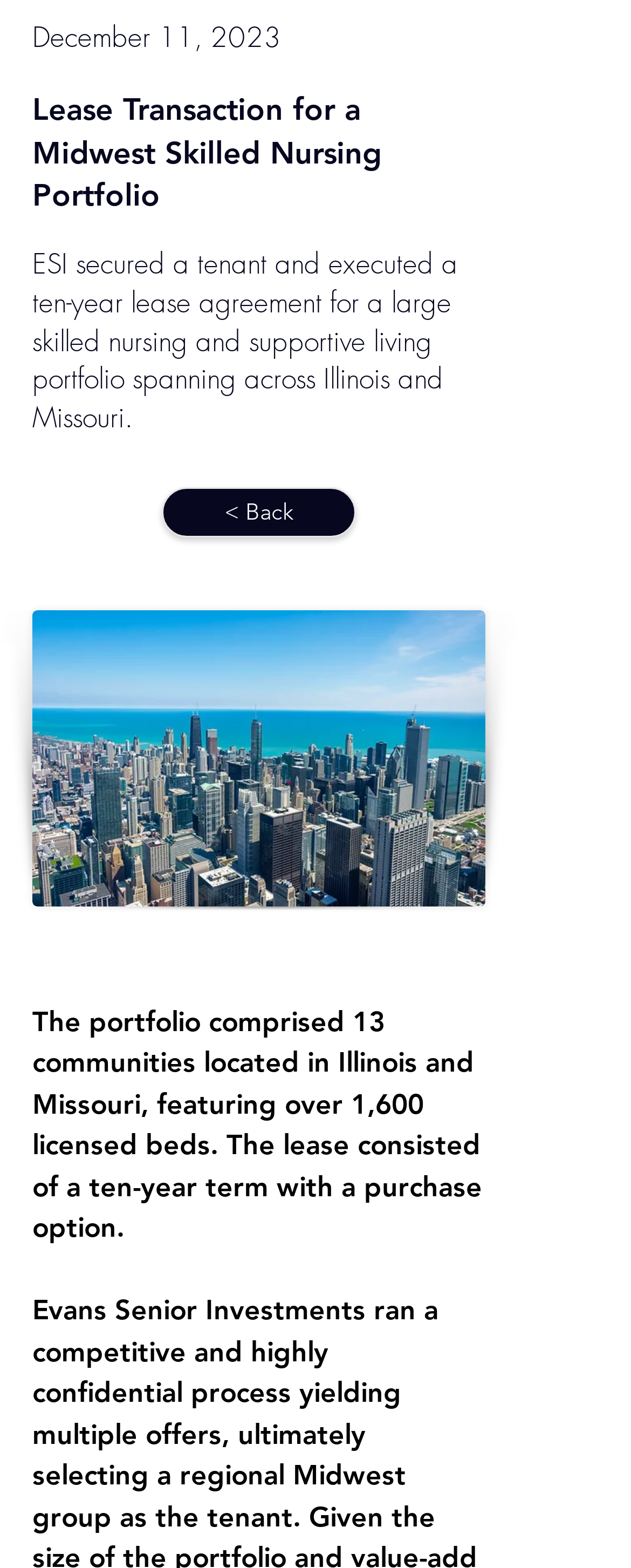What is the term of the lease?
Please respond to the question with a detailed and thorough explanation.

I found the answer by reading the text that says 'The lease consisted of a ten-year term with a purchase option.'